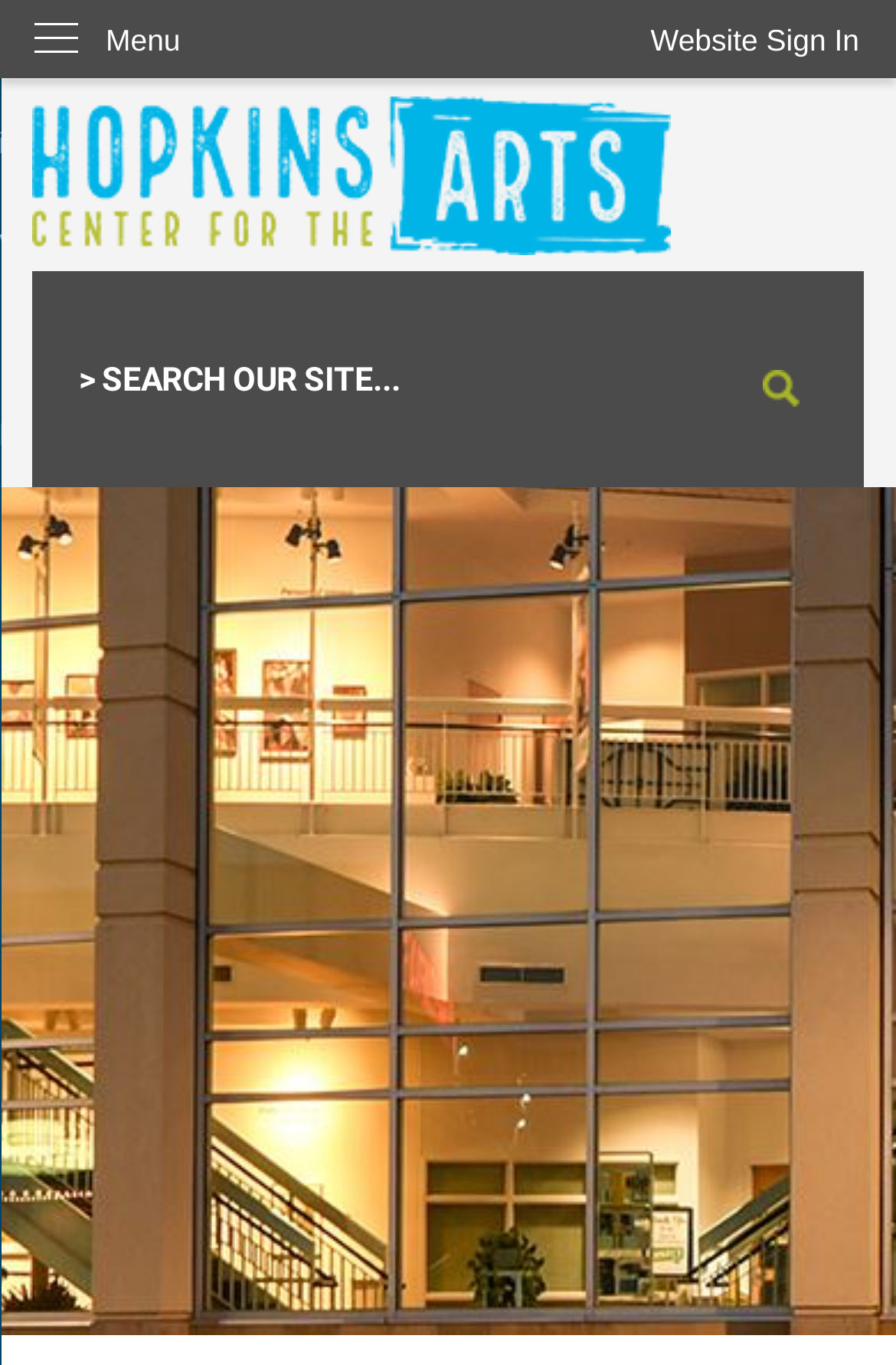Find the main header of the webpage and produce its text content.

Studio West Art Tour